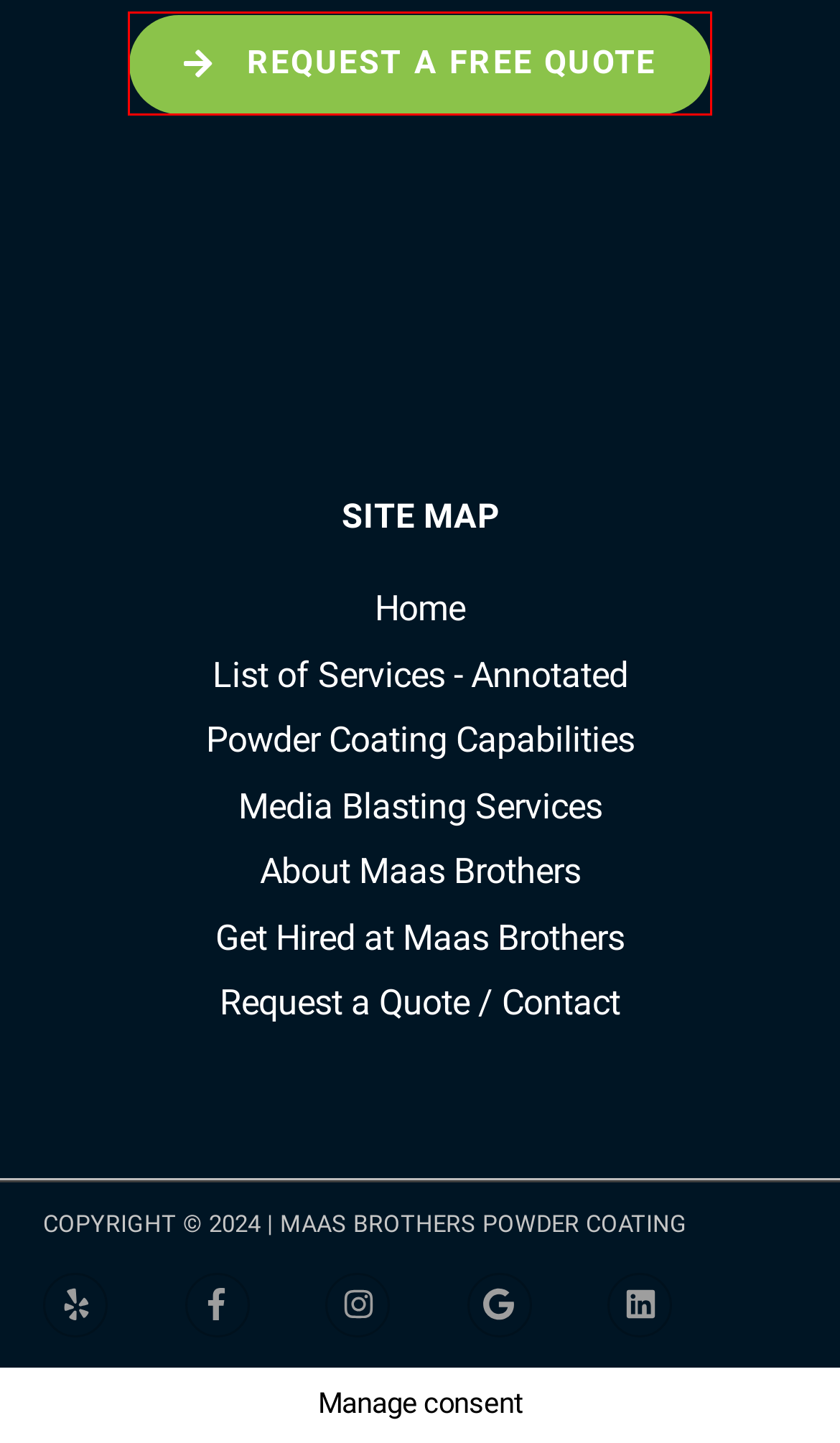Given a webpage screenshot with a UI element marked by a red bounding box, choose the description that best corresponds to the new webpage that will appear after clicking the element. The candidates are:
A. Request a Quote | Maas Brothers Powder Coating | Livemore CA
B. Bay Area Coating Services | Equipment and Substrates List
C. 70000 SF Conveyorized Industrial Powder Coating Facility
D. Industrial Powder Coating | MAAS Brothers
E. Bay Area Powder Coating | Maas Brothers, SF Bay Area
F. Media Blasting Services | Maas Brothers Powder Coating
G. Contact - Maas Brothers Powder Coating
H. Careers 2022 - Maas Brothers Powder Coating

A